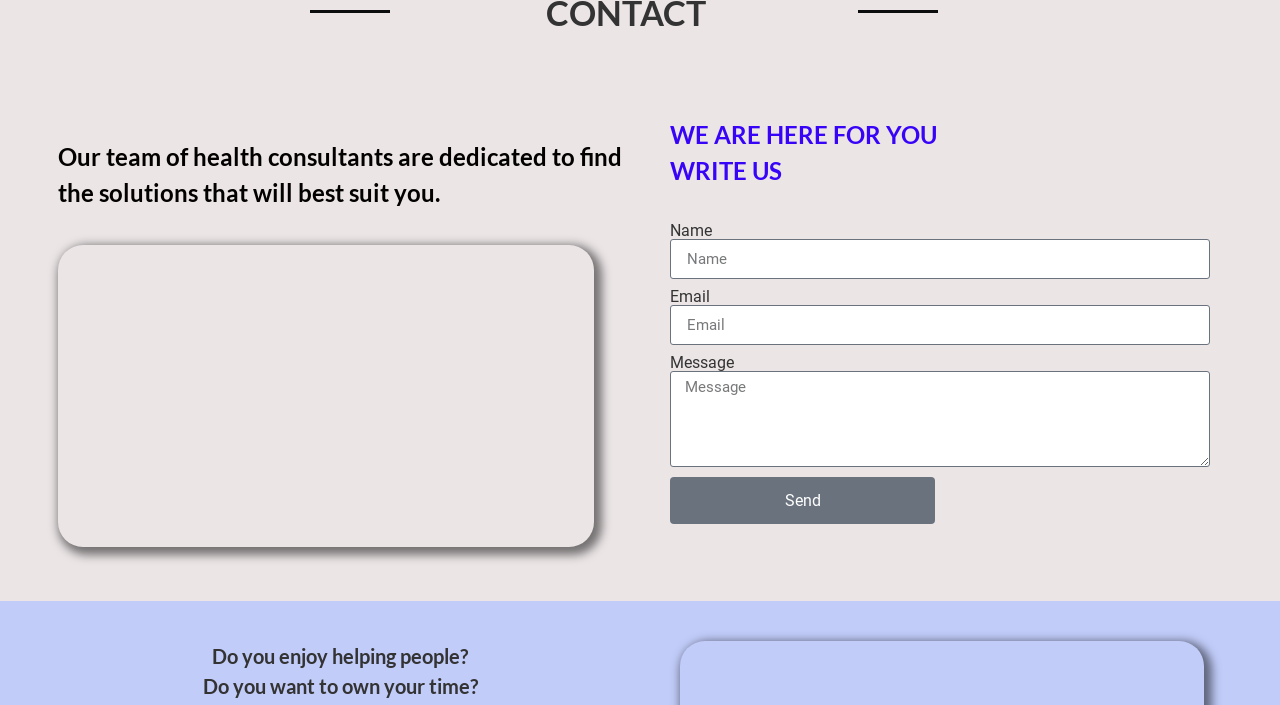How many text fields are there in the contact form?
Refer to the image and give a detailed answer to the query.

There are three textbox elements in the contact form: 'Name', 'Email', and 'Message'.